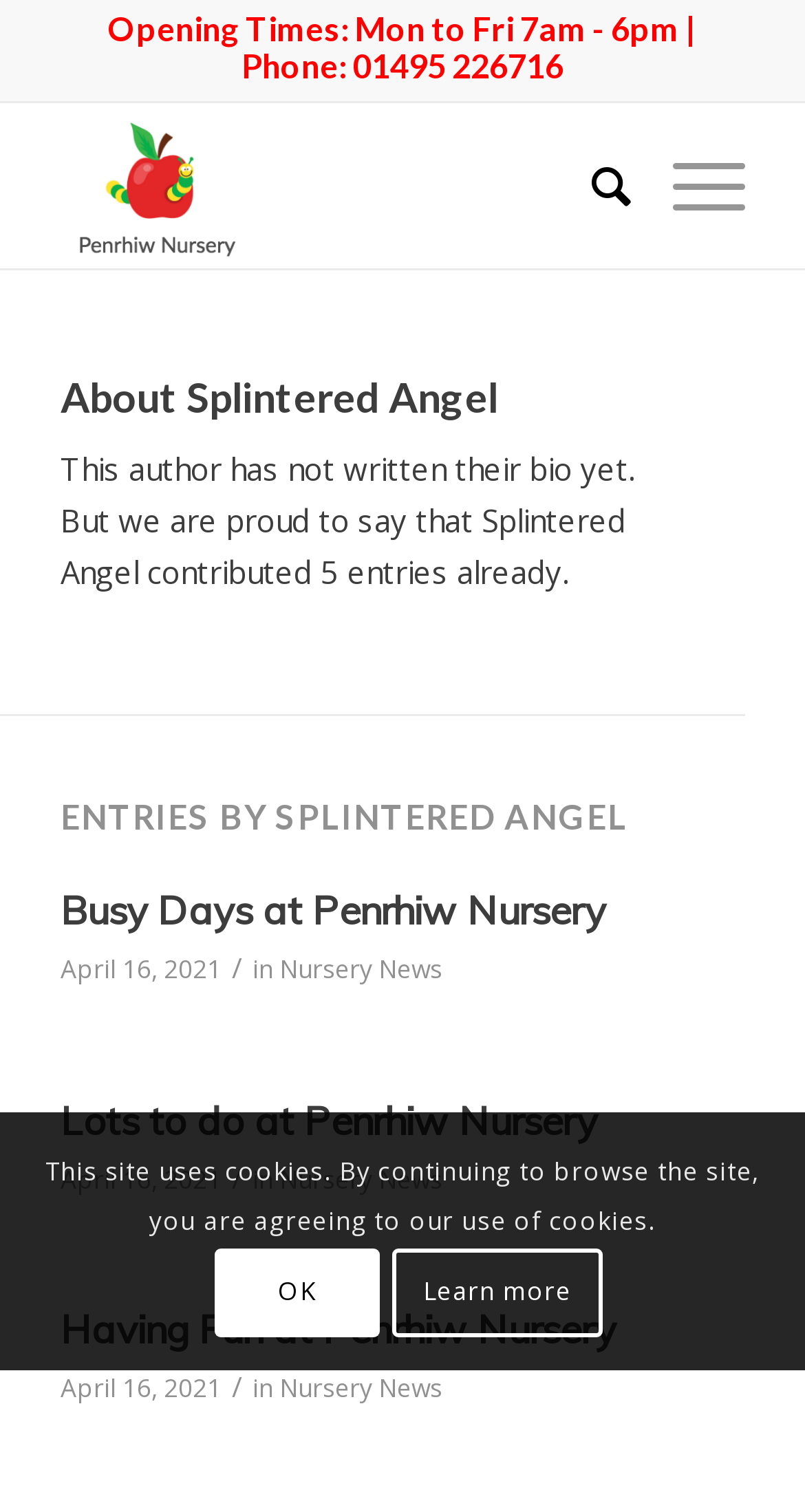Using the description: "Search", identify the bounding box of the corresponding UI element in the screenshot.

[0.684, 0.068, 0.784, 0.177]